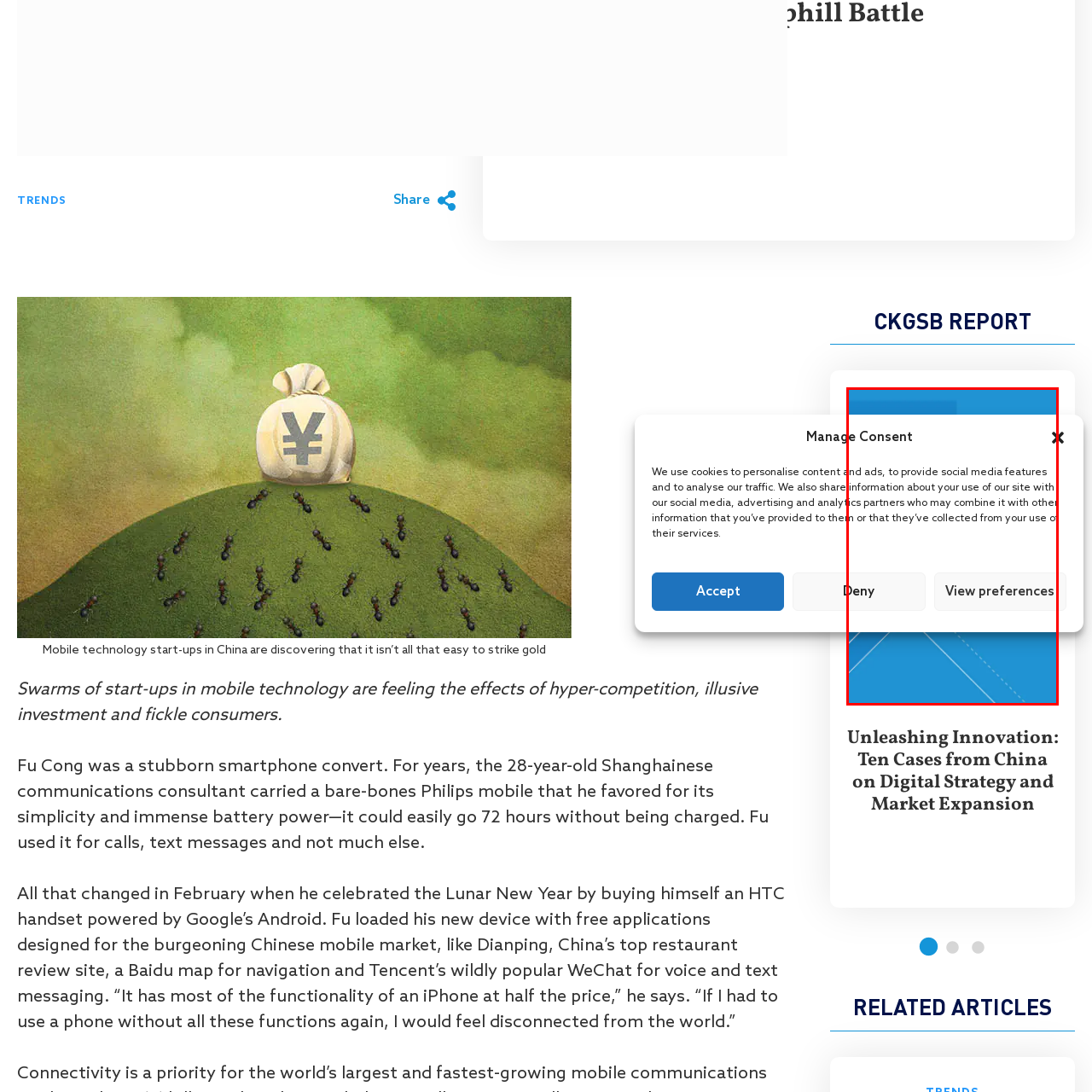Detail the features and components of the image inside the red outline.

The image features a consent dialog box, visually styled in a clean and modern blue theme. This dialog informs users about the use of cookies and data sharing practices. Prominently displayed are the buttons for user action: "Deny" and "View preferences," allowing for choices regarding consent management. The top section emphasizes the site's commitment to personalizing content, advertising, and facilitating social media interactions while highlighting their collaboration with partners for data optimization. This interface serves to enhance user control over privacy settings while navigating the site.